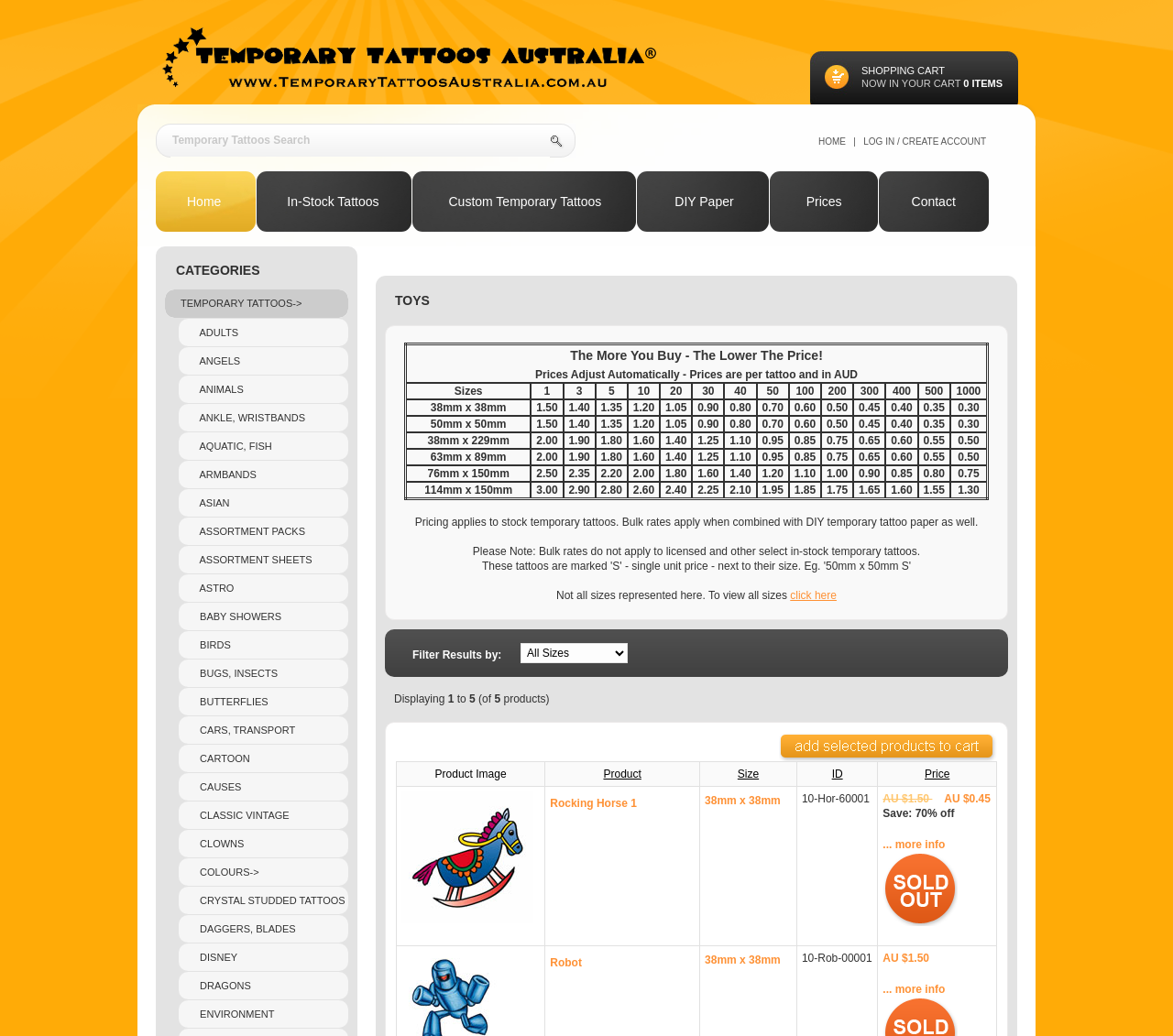Find the bounding box coordinates of the element to click in order to complete this instruction: "Select 'In-Stock Tattoos' option". The bounding box coordinates must be four float numbers between 0 and 1, denoted as [left, top, right, bottom].

[0.219, 0.165, 0.35, 0.224]